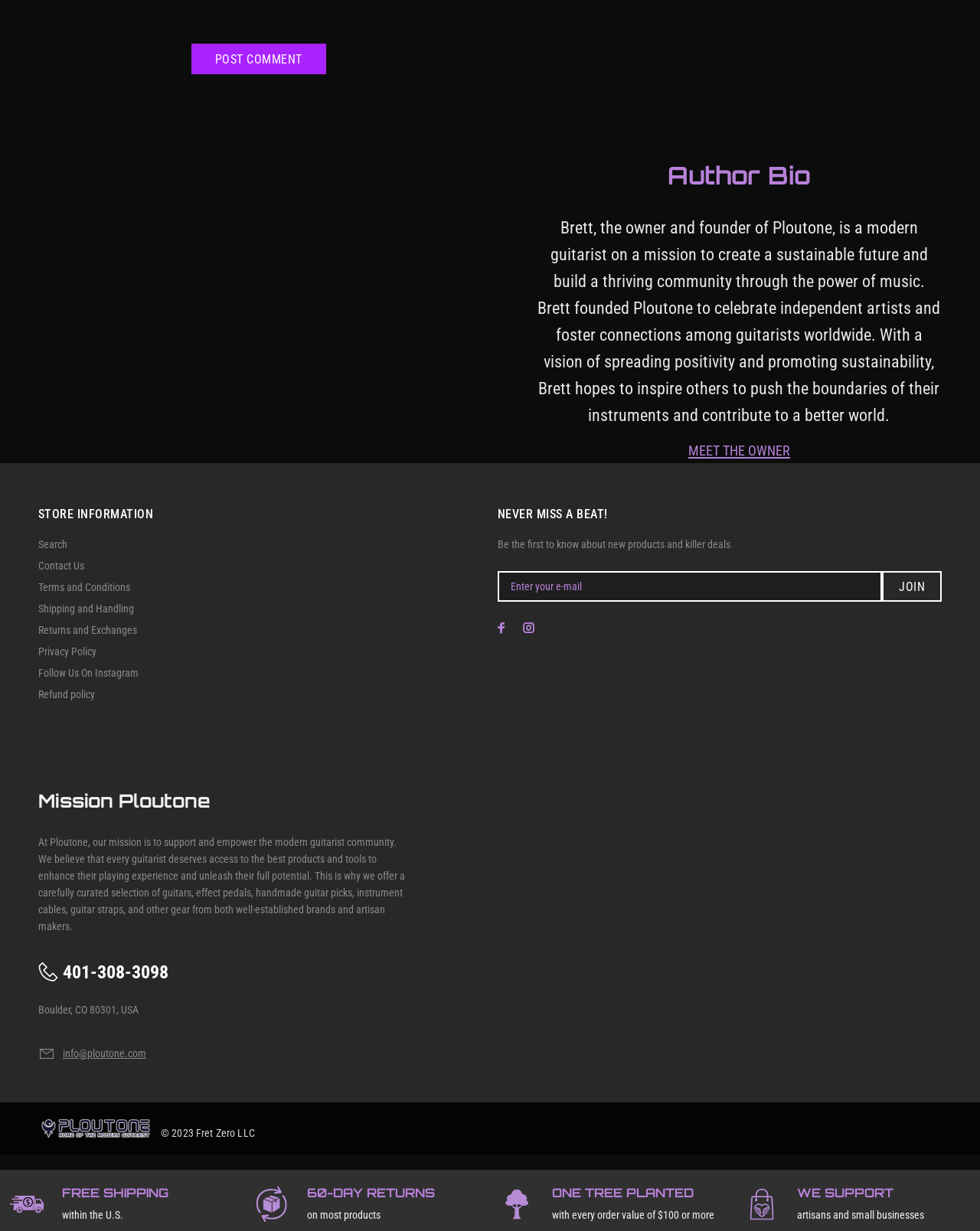Show the bounding box coordinates of the element that should be clicked to complete the task: "Read about the author's bio".

[0.547, 0.127, 0.961, 0.174]